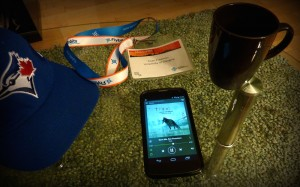What is the logo on the baseball cap?
Please provide a single word or phrase as the answer based on the screenshot.

Toronto Blue Jays